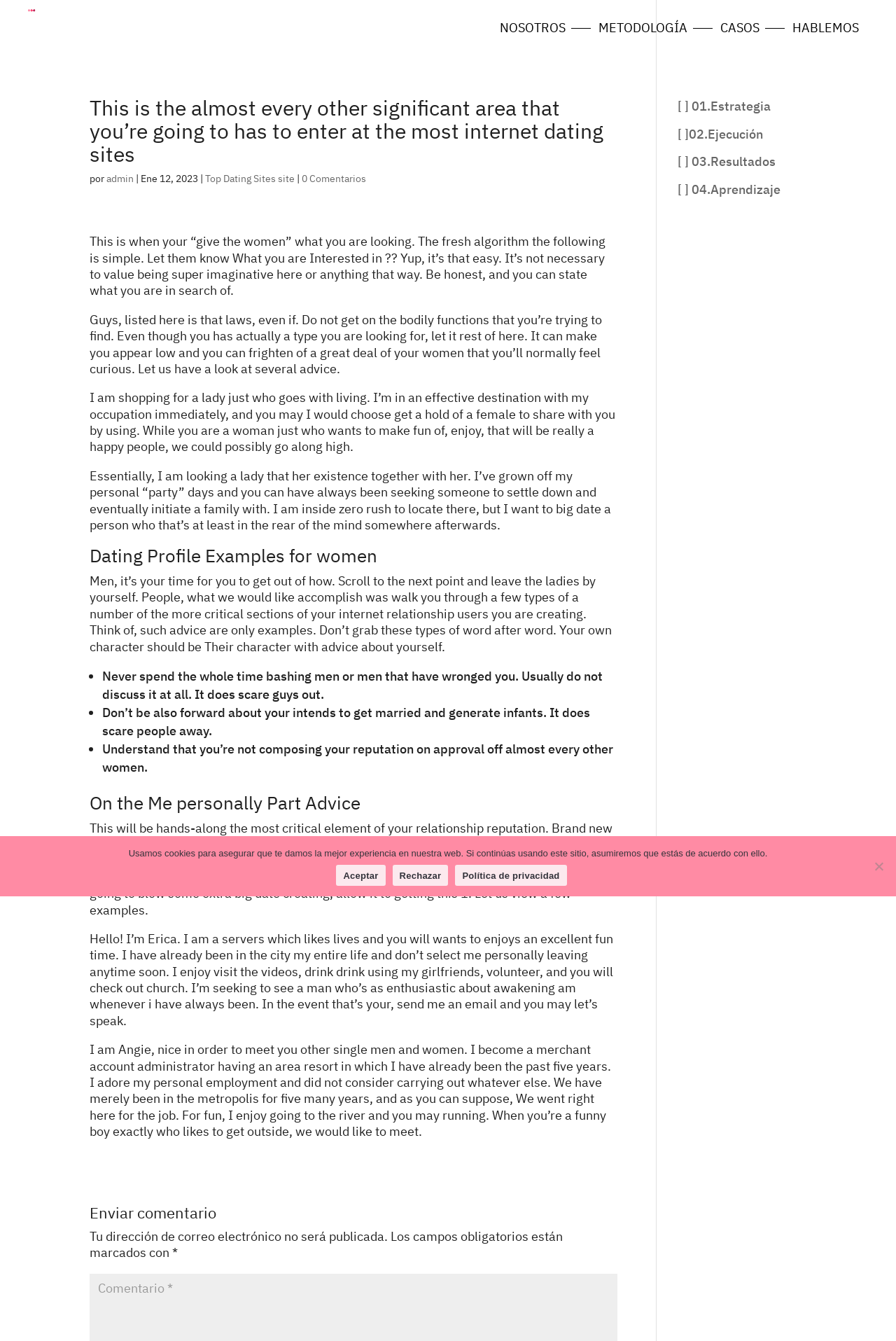What is the main topic of discussion on this webpage?
Please answer the question as detailed as possible based on the image.

The webpage provides examples and advice on how to create effective dating profiles, including what to include and what to avoid, with a focus on both men and women.